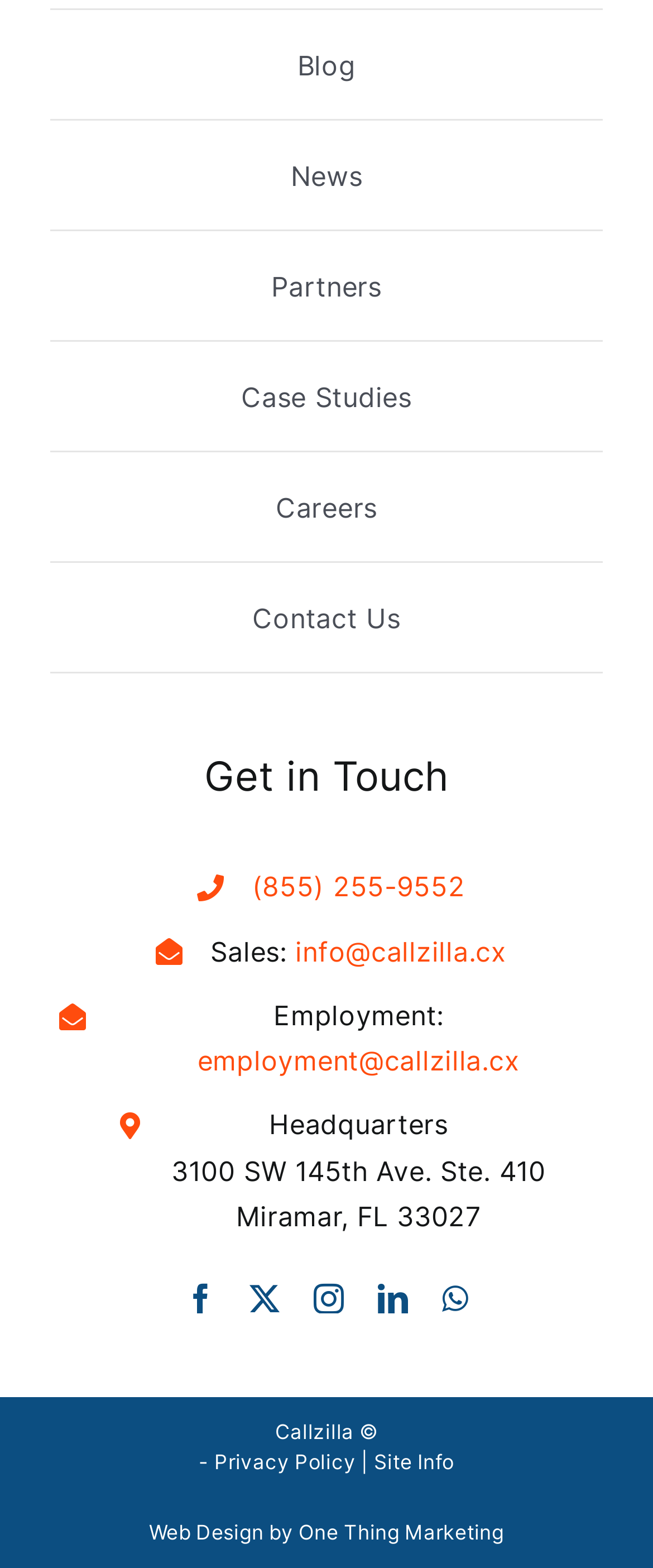Using the details from the image, please elaborate on the following question: What is the phone number for sales?

I found the phone number for sales by looking at the contact information section, where it says 'Sales:' followed by the phone number.